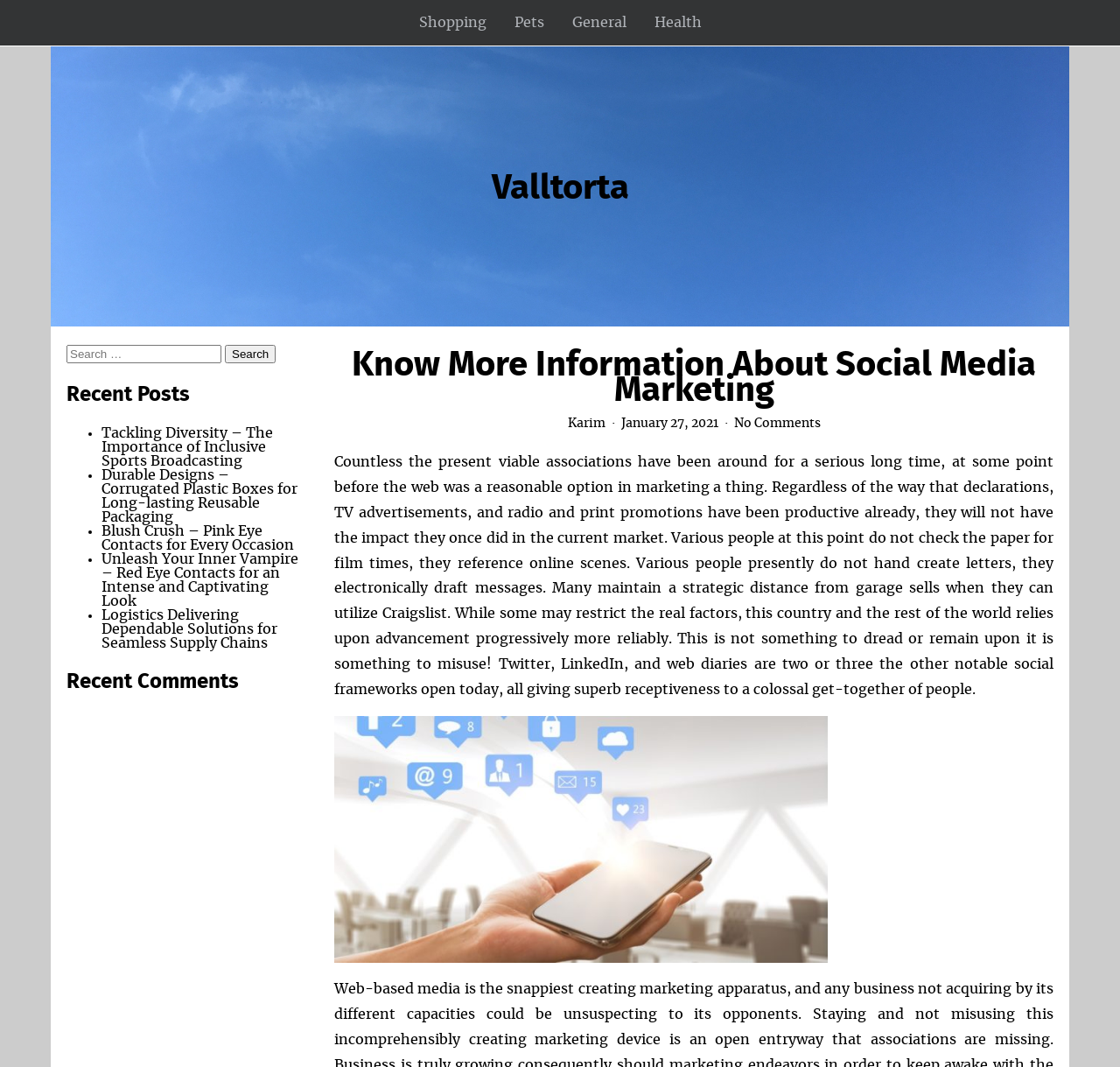Pinpoint the bounding box coordinates of the element to be clicked to execute the instruction: "Search for something".

[0.059, 0.323, 0.27, 0.34]